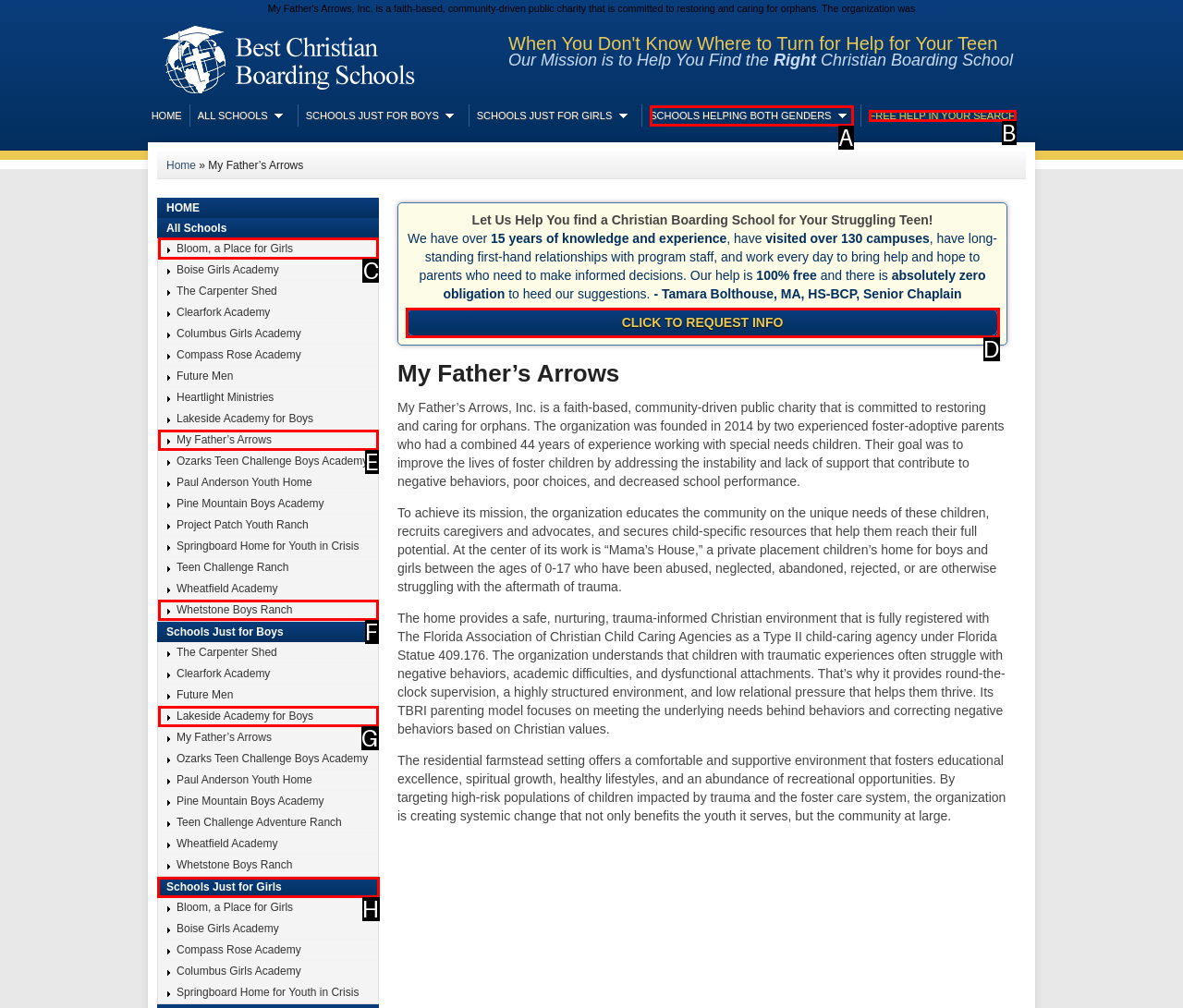Identify the letter of the option that should be selected to accomplish the following task: Visit Bloom, a Place for Girls. Provide the letter directly.

C